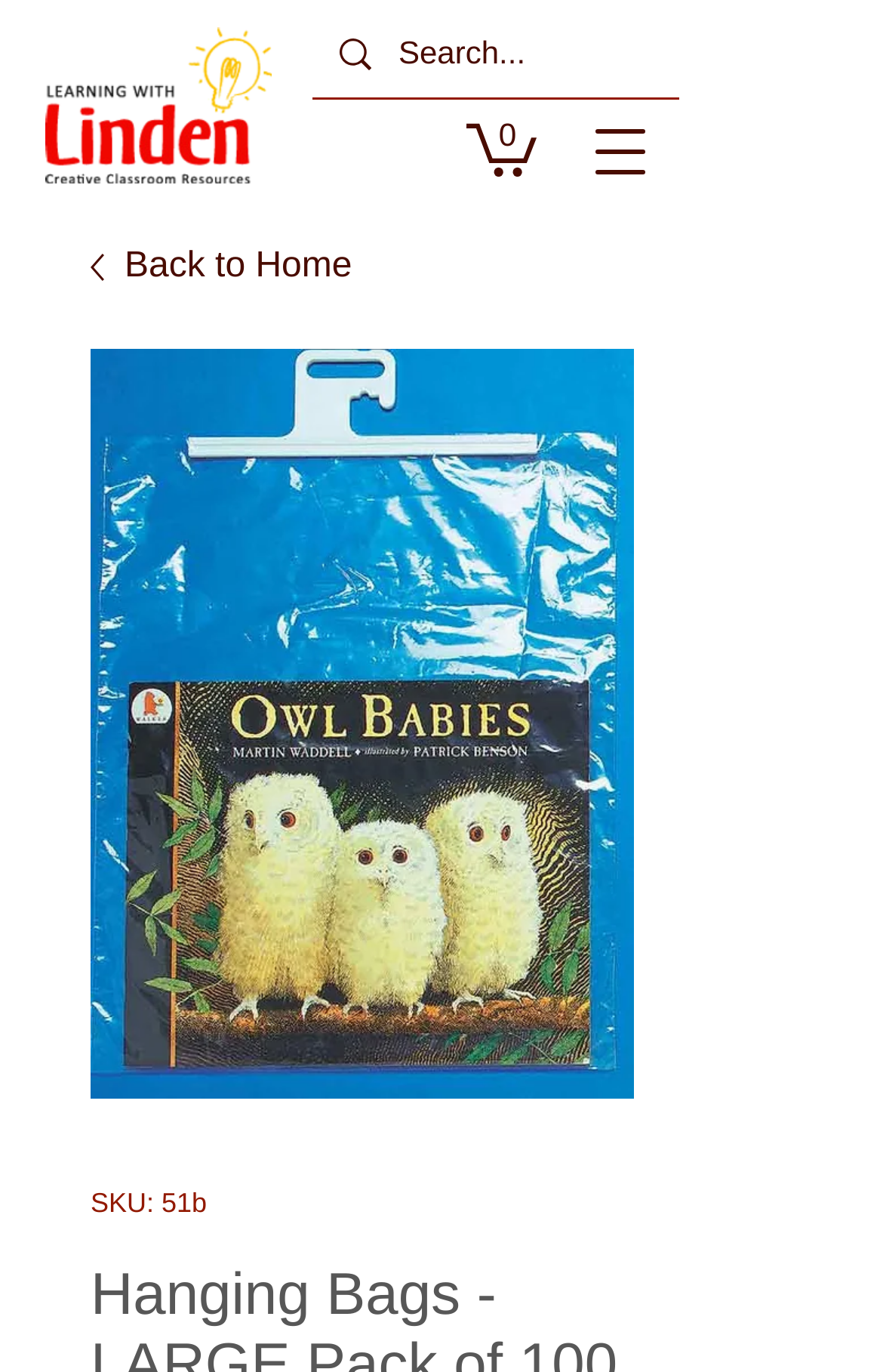Answer the question using only a single word or phrase: 
Is there a search function on the page?

Yes